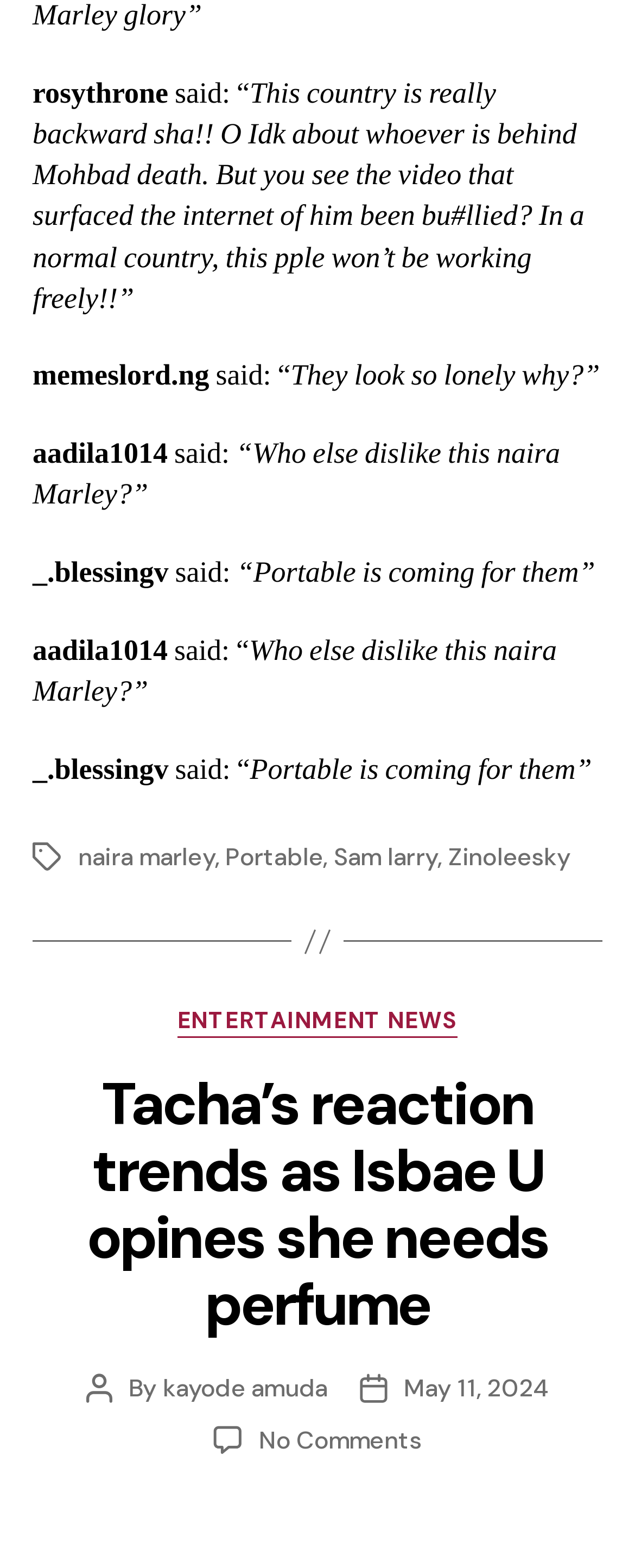How many usernames are mentioned?
Please answer the question with a detailed and comprehensive explanation.

I counted the number of usernames mentioned in the webpage, which are 'rosythrone', 'memeslord.ng', 'aadila1014', '_blessingv', and 'kayode amuda'.